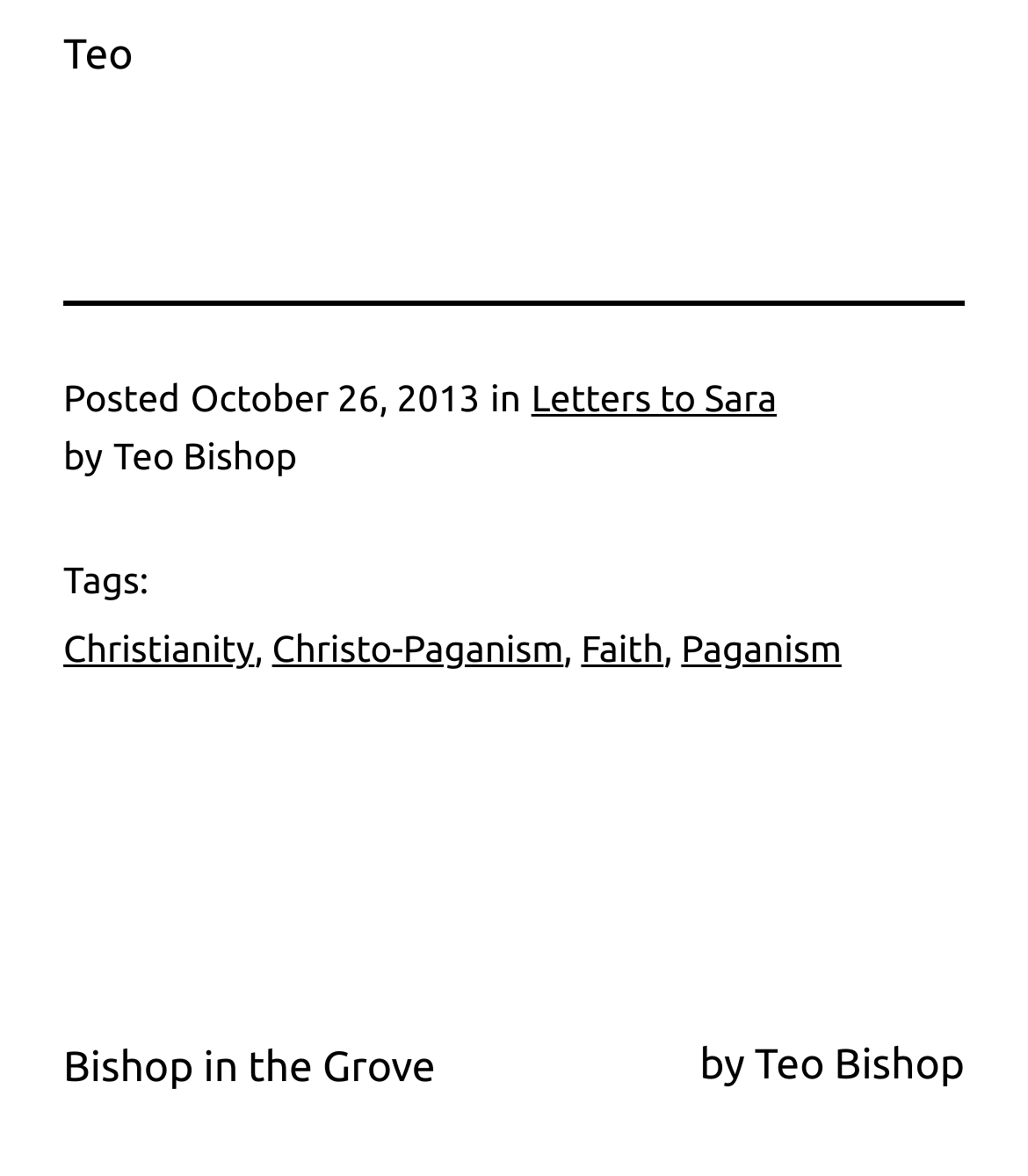Reply to the question with a single word or phrase:
What is the name of the post?

Letters to Sara